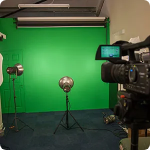What is mounted on a tripod?
Carefully examine the image and provide a detailed answer to the question.

According to the caption, the central spotlight is mounted on a tripod, which is part of the lighting setup in the studio.